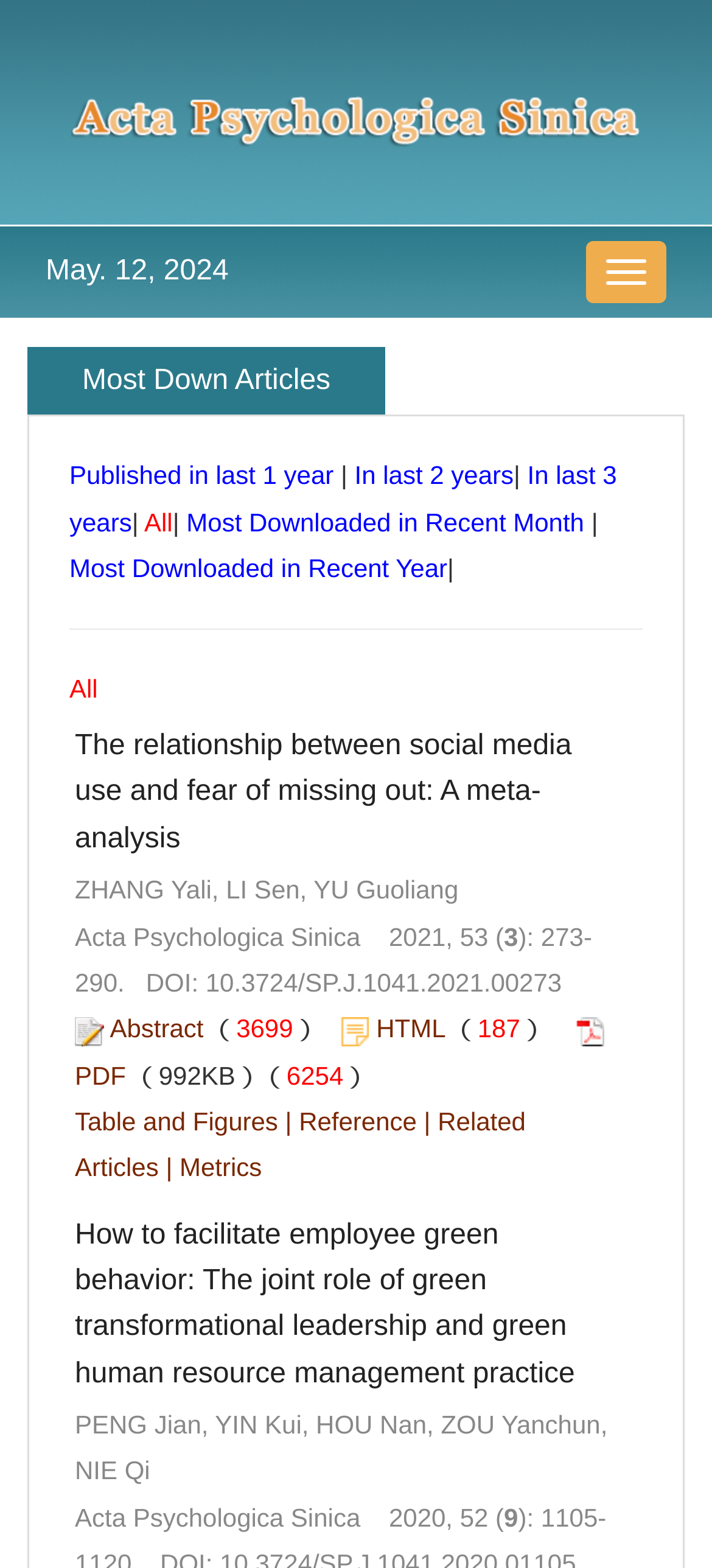Identify the bounding box coordinates of the element to click to follow this instruction: 'View the article 'How to facilitate employee green behavior: The joint role of green transformational leadership and green human resource management practice''. Ensure the coordinates are four float values between 0 and 1, provided as [left, top, right, bottom].

[0.105, 0.778, 0.807, 0.886]